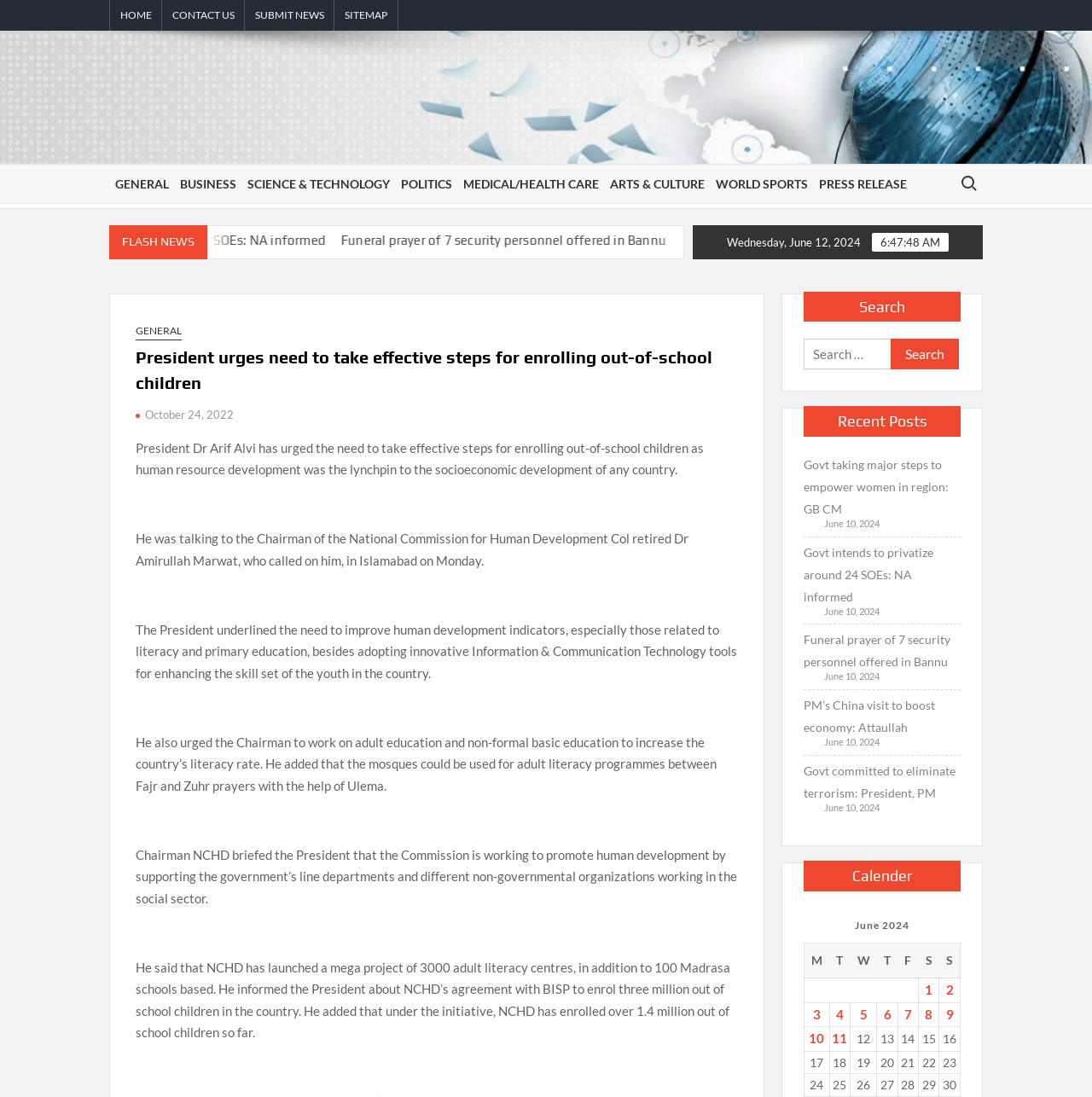Please locate the bounding box coordinates of the element that should be clicked to achieve the given instruction: "View the 'Recent Posts'".

[0.736, 0.37, 0.88, 0.398]